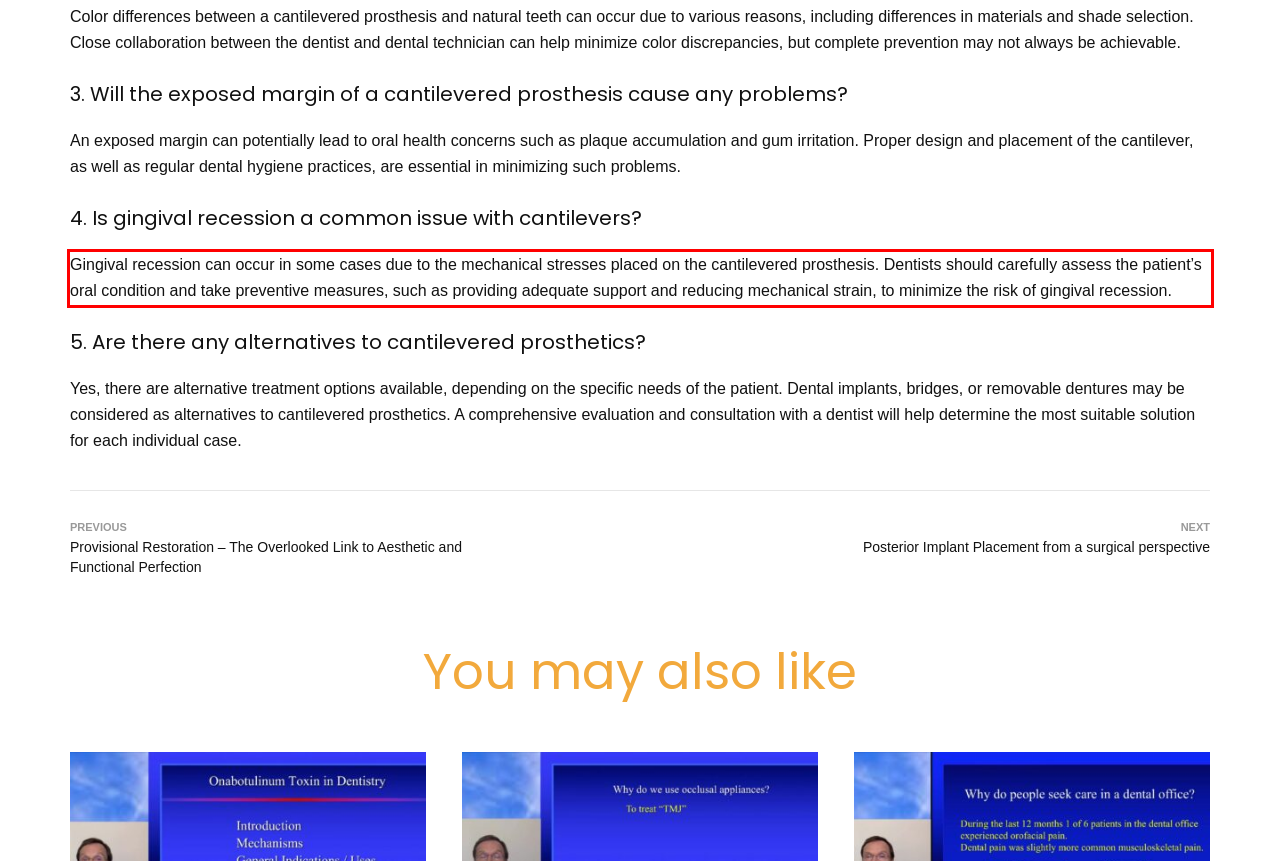Please analyze the provided webpage screenshot and perform OCR to extract the text content from the red rectangle bounding box.

Gingival recession can occur in some cases due to the mechanical stresses placed on the cantilevered prosthesis. Dentists should carefully assess the patient’s oral condition and take preventive measures, such as providing adequate support and reducing mechanical strain, to minimize the risk of gingival recession.